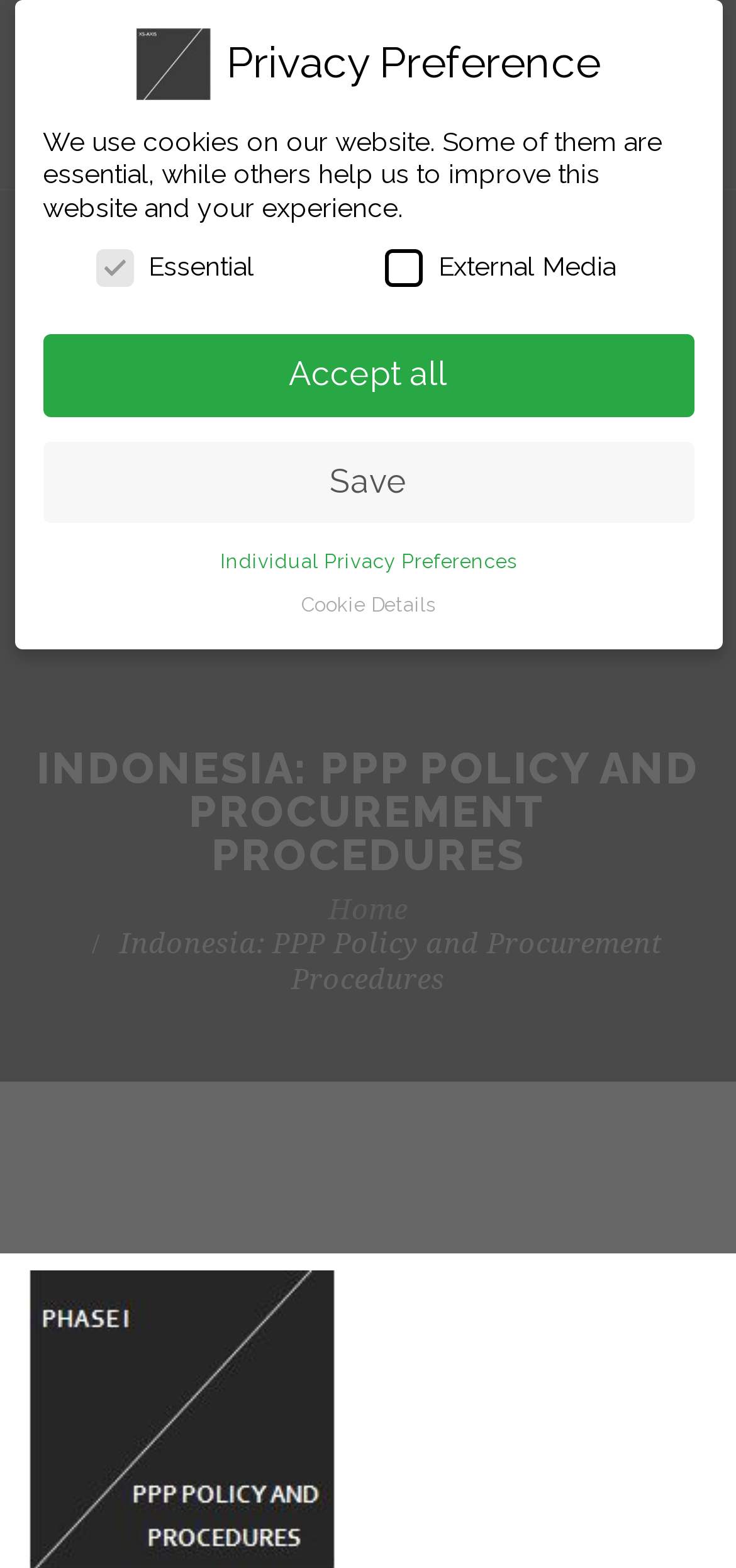What is the text above the 'Accept all' button?
Make sure to answer the question with a detailed and comprehensive explanation.

The text above the 'Accept all' button is 'We use cookies on our website. Some of them are essential, while others help us to improve this website and your experience.' This text is part of the privacy preference section.